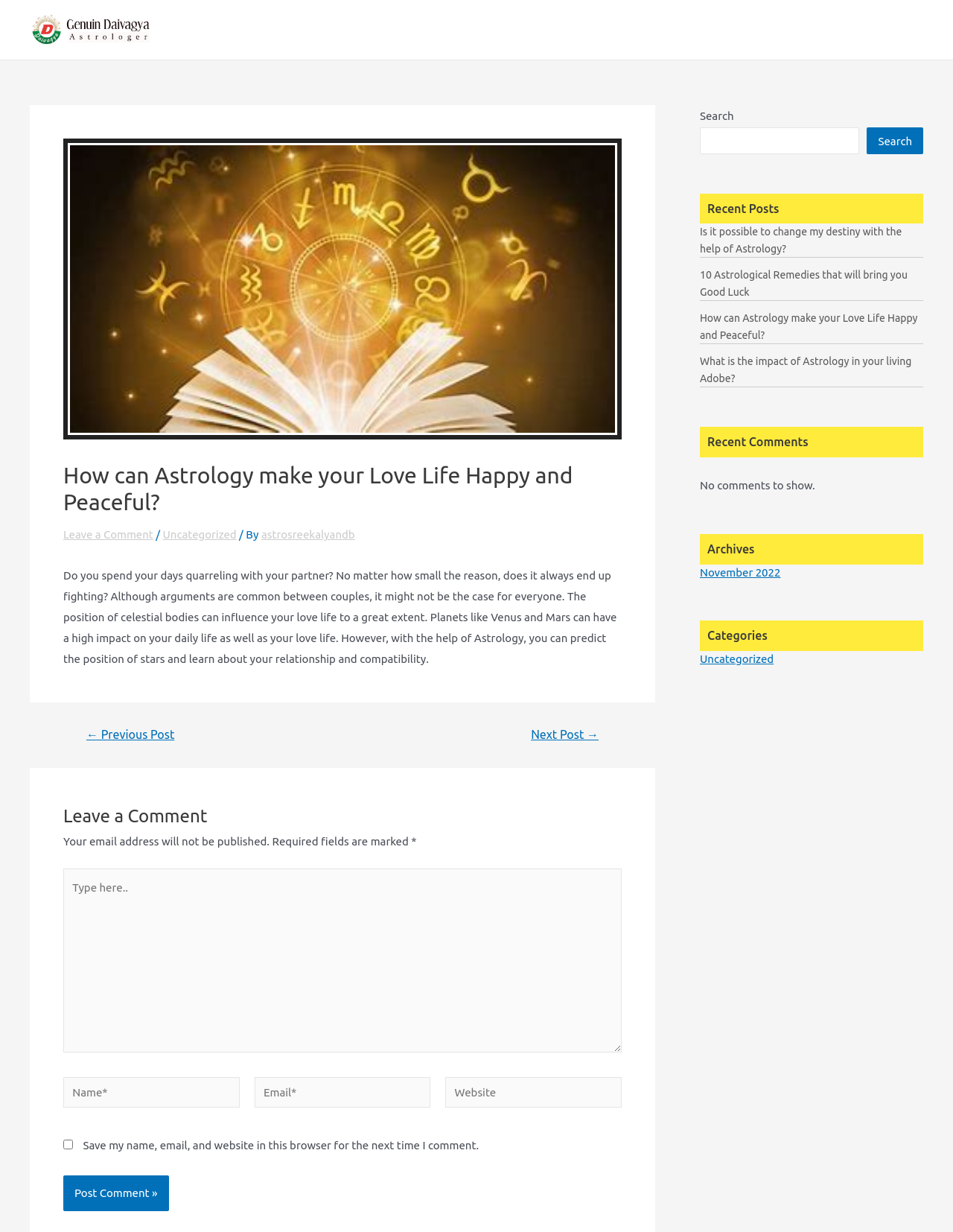What is the function of the search box?
Kindly give a detailed and elaborate answer to the question.

The search box is located in the top-right corner of the page and has a 'Search' button next to it. This suggests that the function of the search box is to allow users to search for content on the website.